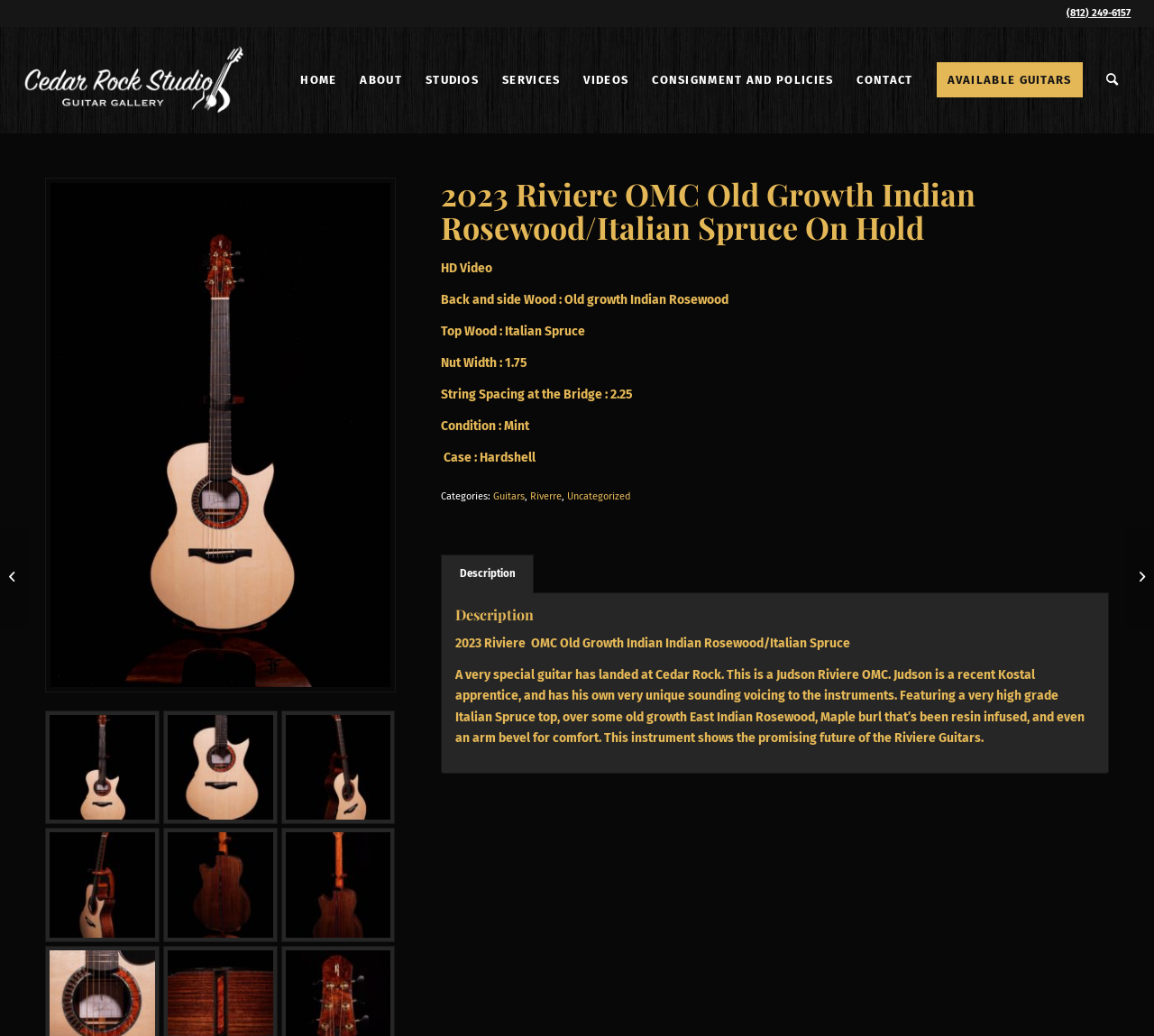Based on the visual content of the image, answer the question thoroughly: What type of guitar is being described?

The webpage is describing a guitar, specifically a Riviere OMC Old Growth Indian Rosewood/Italian Spruce guitar, which falls under the category of Guitars.